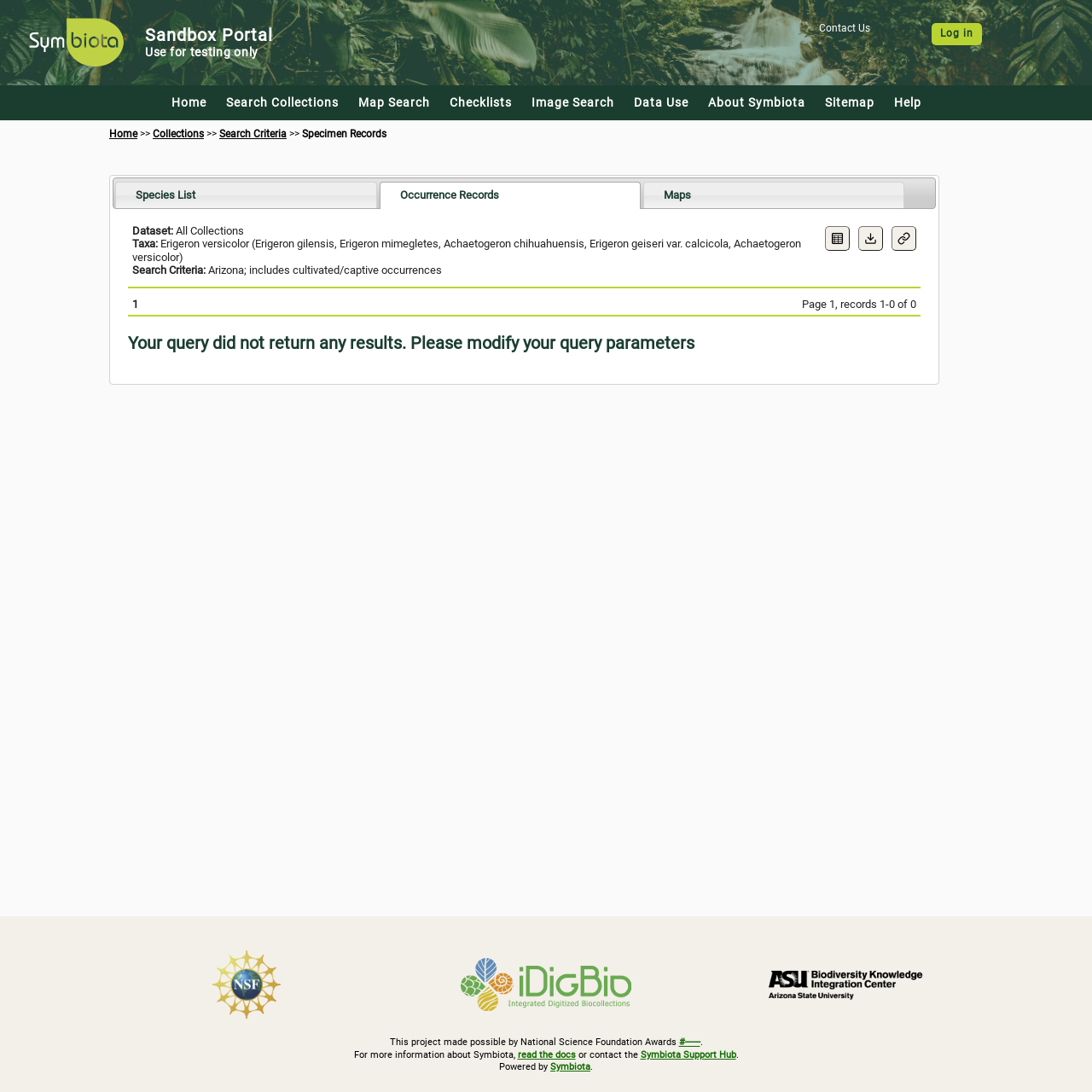Describe all the key features and sections of the webpage thoroughly.

The webpage is titled "Symbiota Sandbox Collection Search Parameters" and appears to be a search portal for a collection of specimens. At the top right corner, there are links to "Contact Us" and "Log in". On the top left, there is a Symbiota logo, which is an image, accompanied by a heading "Sandbox Portal" and a subheading "Use for testing only". 

Below the logo, there is a navigation menu with links to "Home", "Search Collections", "Map Search", "Checklists", "Image Search", "Data Use", "About Symbiota", "Sitemap", and "Help". 

On the left side of the page, there is a secondary navigation menu with links to "Home", "Collections", and "Search Criteria". Below this menu, there is a tab list with three tabs: "Species List", "Occurrence Records", and "Maps". The "Occurrence Records" tab is currently selected and expanded.

In the main content area, there is a tab panel for "Occurrence Records" with several buttons, including "Table Display", "Download Specimen Data", and "Copy URL to Clipboard". Each button has an accompanying image. 

Below the buttons, there is a section with static text displaying search criteria, including a dataset, taxa, and search parameters. The search criteria are "Arizona; includes cultivated/captive occurrences" and the taxa are "Erigeron versicolor (Erigeron gilensis, Erigeron mimegletes, Achaetogeron chihuahuensis, Erigeron geiseri var. calcicola, Achaetogeron versicolor)". 

Further down, there is a message indicating that the query did not return any results and prompting the user to modify their query parameters. At the bottom of the page, there are links to "iDigBio", "Biodiversity Knowledge Integration Center", and other resources, as well as a copyright notice and a link to the Symbiota Support Hub.